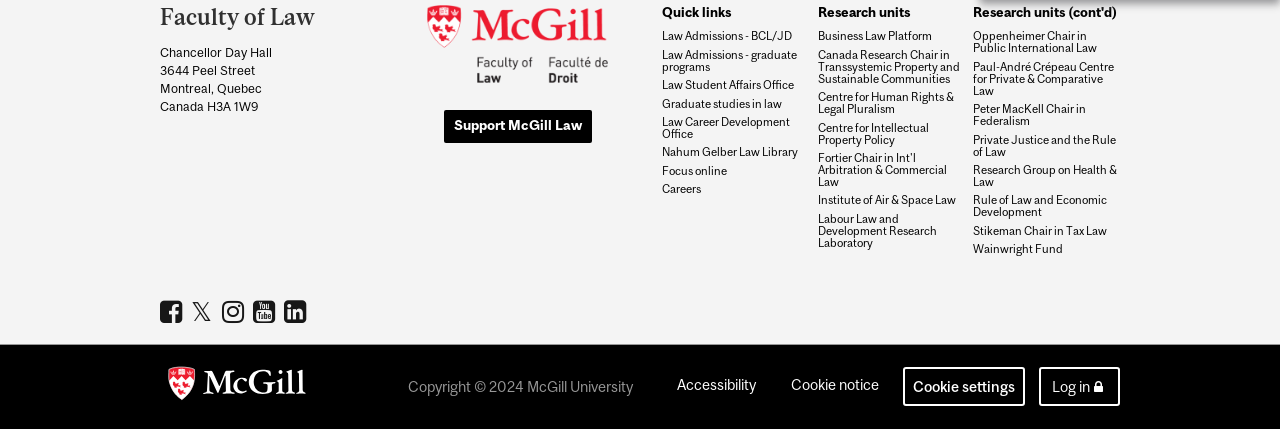Can you find the bounding box coordinates for the element that needs to be clicked to execute this instruction: "Go to the Nahum Gelber Law Library"? The coordinates should be given as four float numbers between 0 and 1, i.e., [left, top, right, bottom].

[0.517, 0.341, 0.632, 0.369]